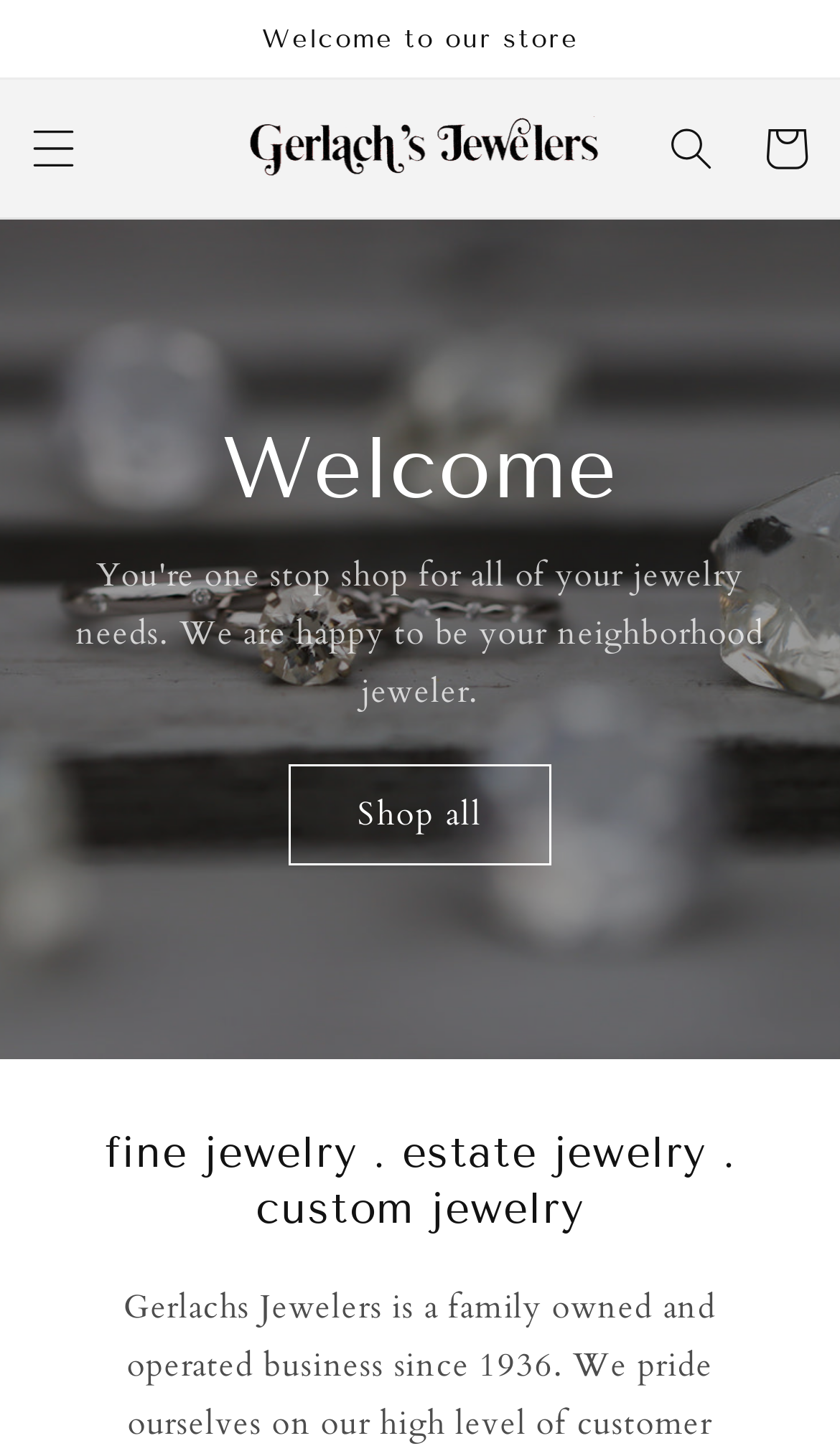Is there a menu on the website?
Use the image to give a comprehensive and detailed response to the question.

The presence of a menu can be confirmed by the button element with the text 'Menu' and the attribute 'expanded: False', which indicates that the menu is not currently expanded. The button likely toggles the menu on and off.